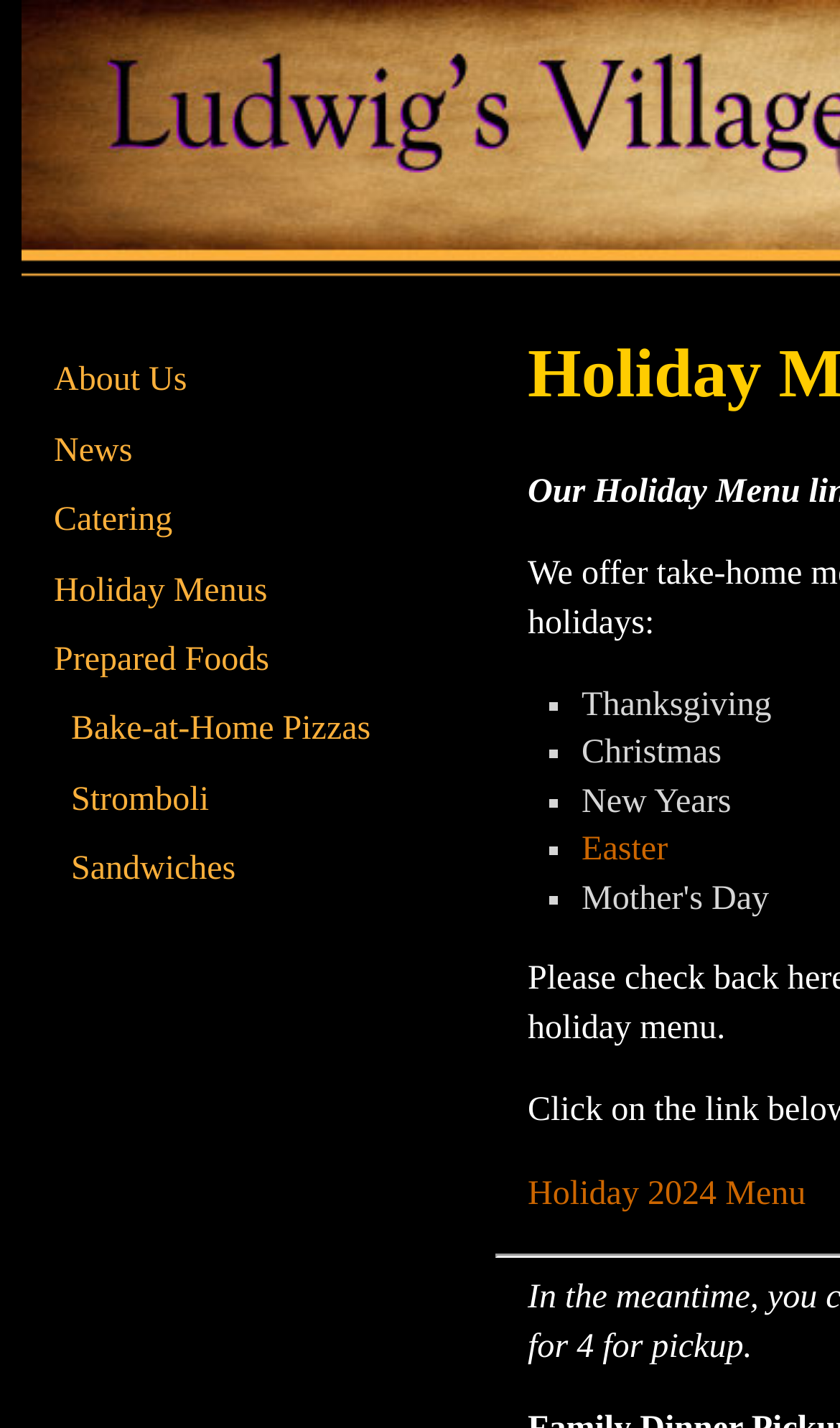Answer the following in one word or a short phrase: 
What is the purpose of Ludwigs Village Market?

Catering